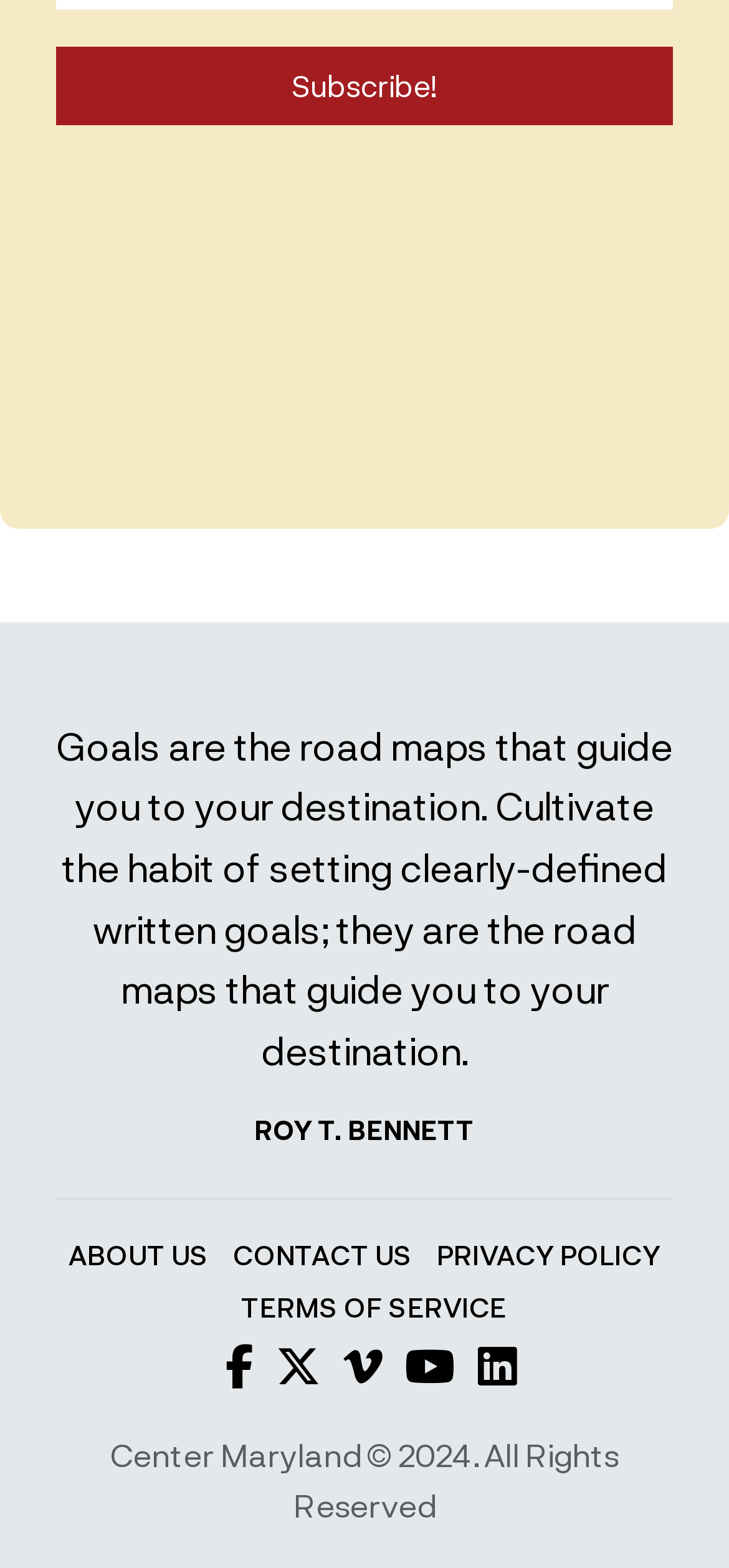Please give a short response to the question using one word or a phrase:
Who is the author of the quote?

ROY T. BENNETT